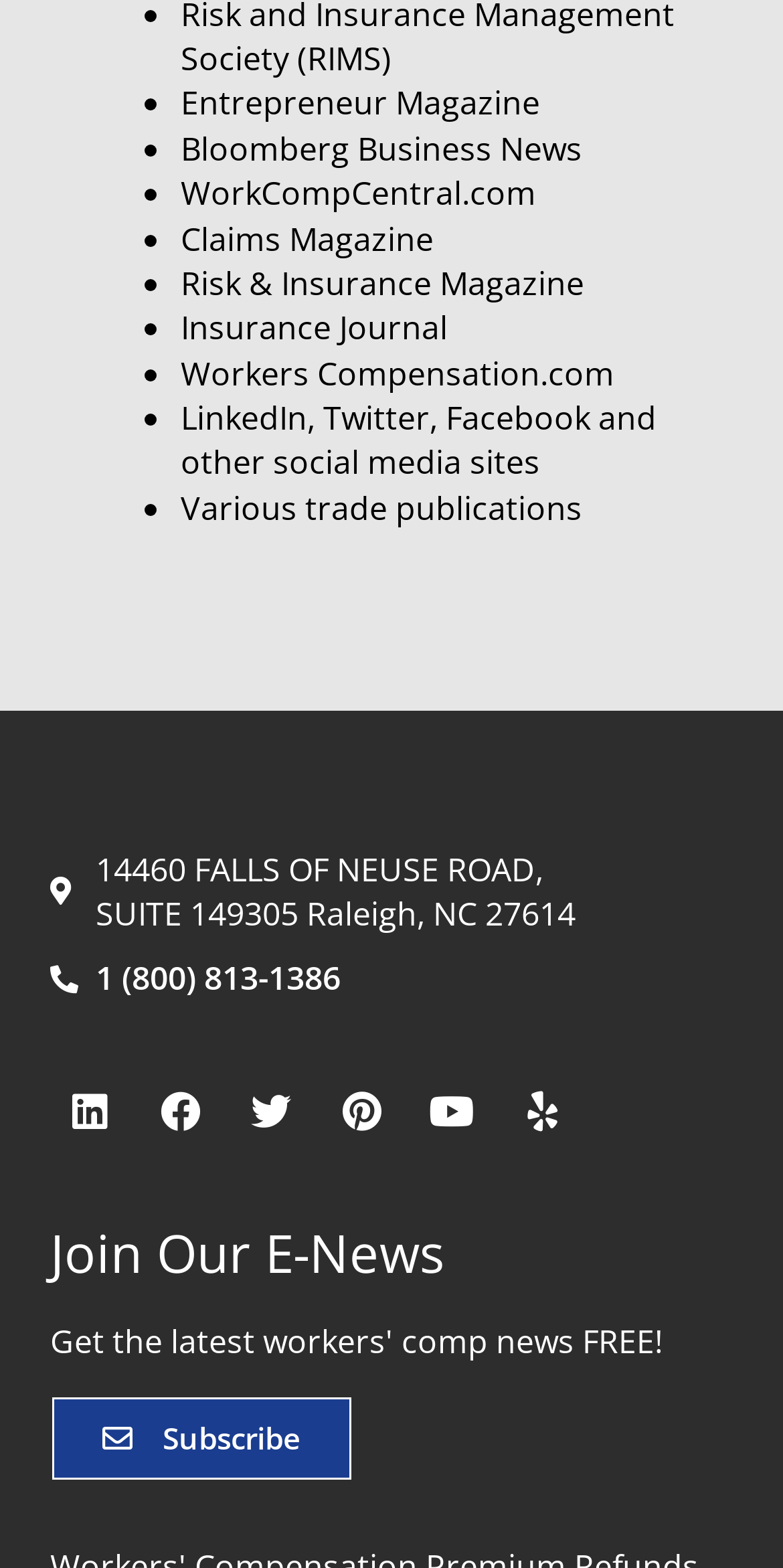What is the phone number?
Can you give a detailed and elaborate answer to the question?

The phone number can be found in the middle of the webpage, in the section that contains the company's address and contact information.